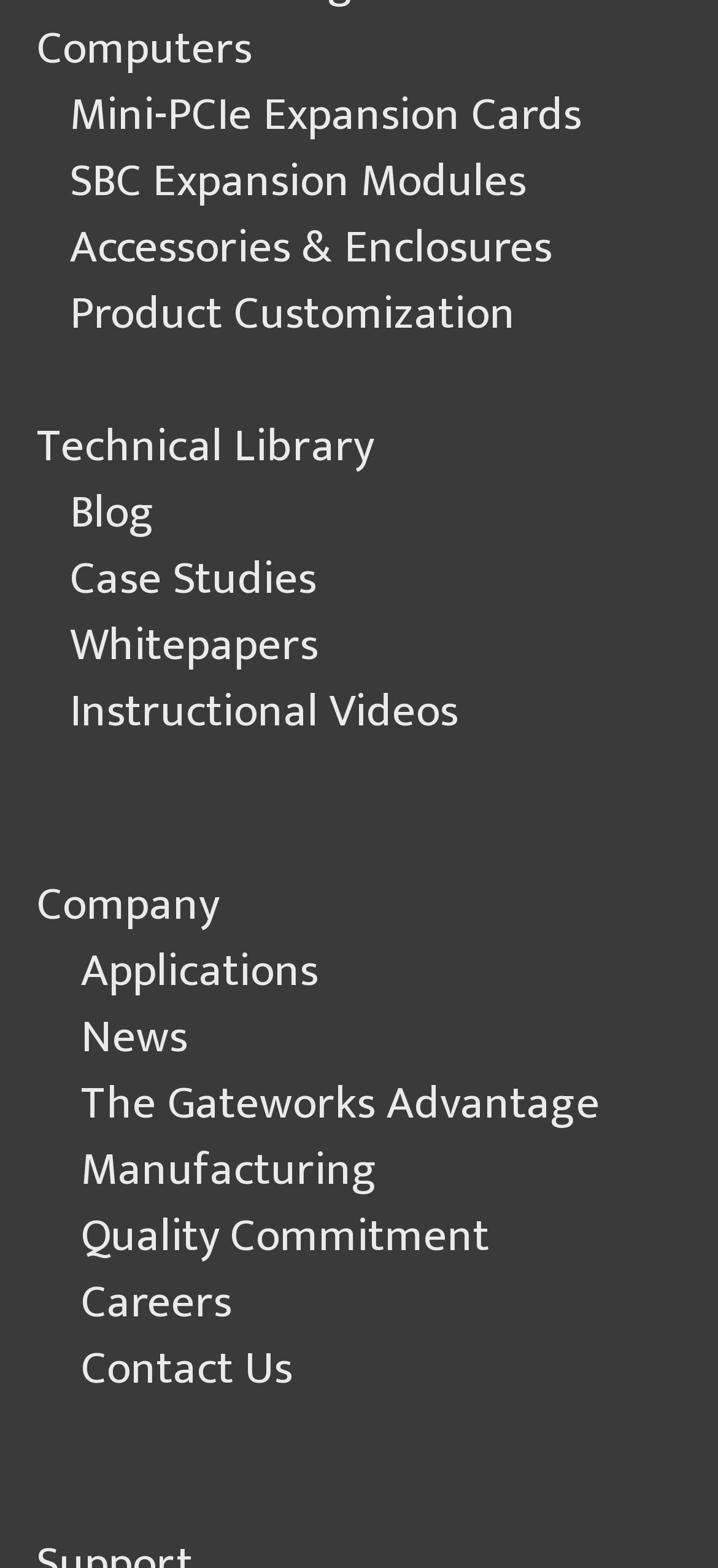Identify the bounding box coordinates of the element to click to follow this instruction: 'Contact us'. Ensure the coordinates are four float values between 0 and 1, provided as [left, top, right, bottom].

[0.113, 0.849, 0.408, 0.897]